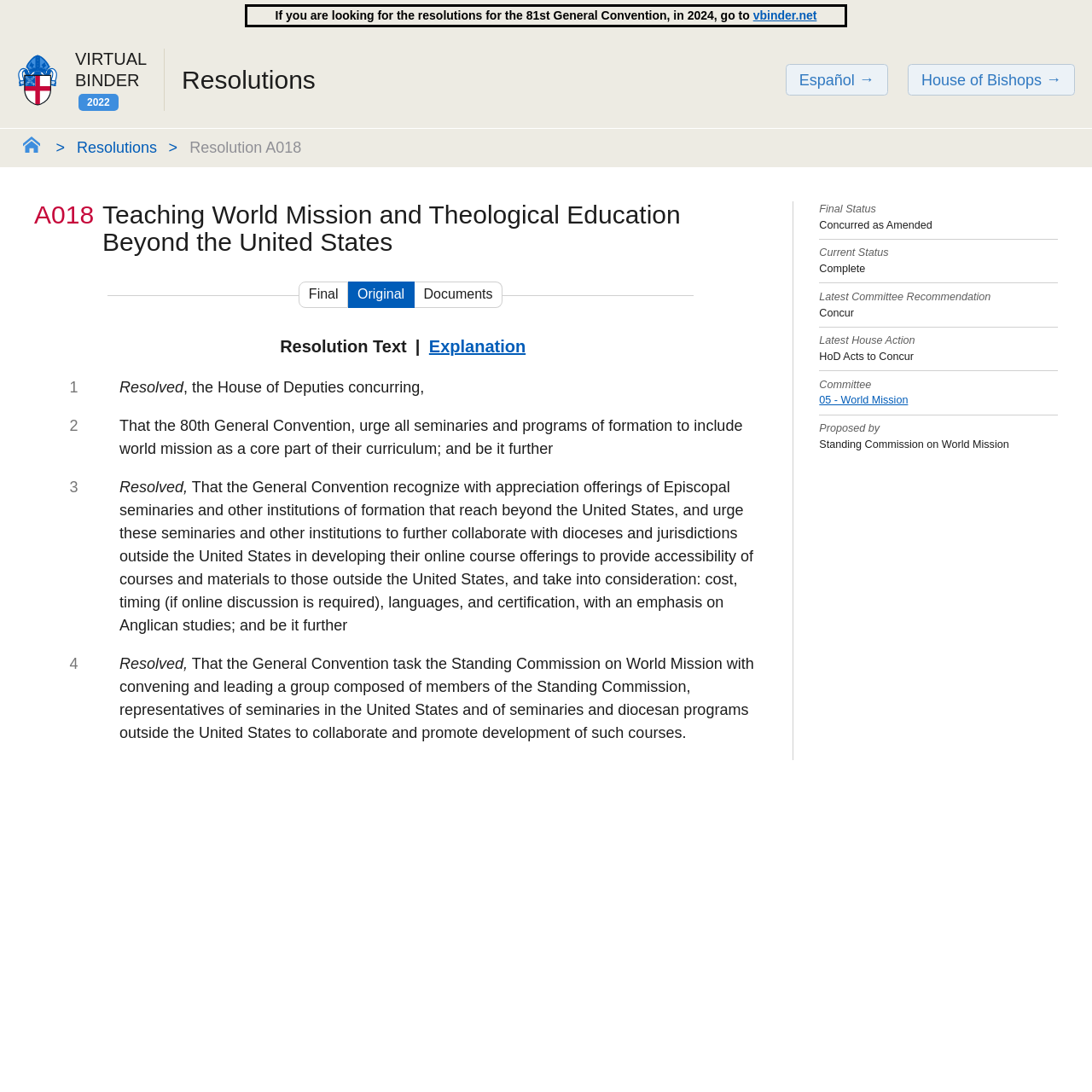Please identify the bounding box coordinates of the region to click in order to complete the task: "Click the 'General Convention Virtual Binder logo' link". The coordinates must be four float numbers between 0 and 1, specified as [left, top, right, bottom].

[0.016, 0.05, 0.053, 0.096]